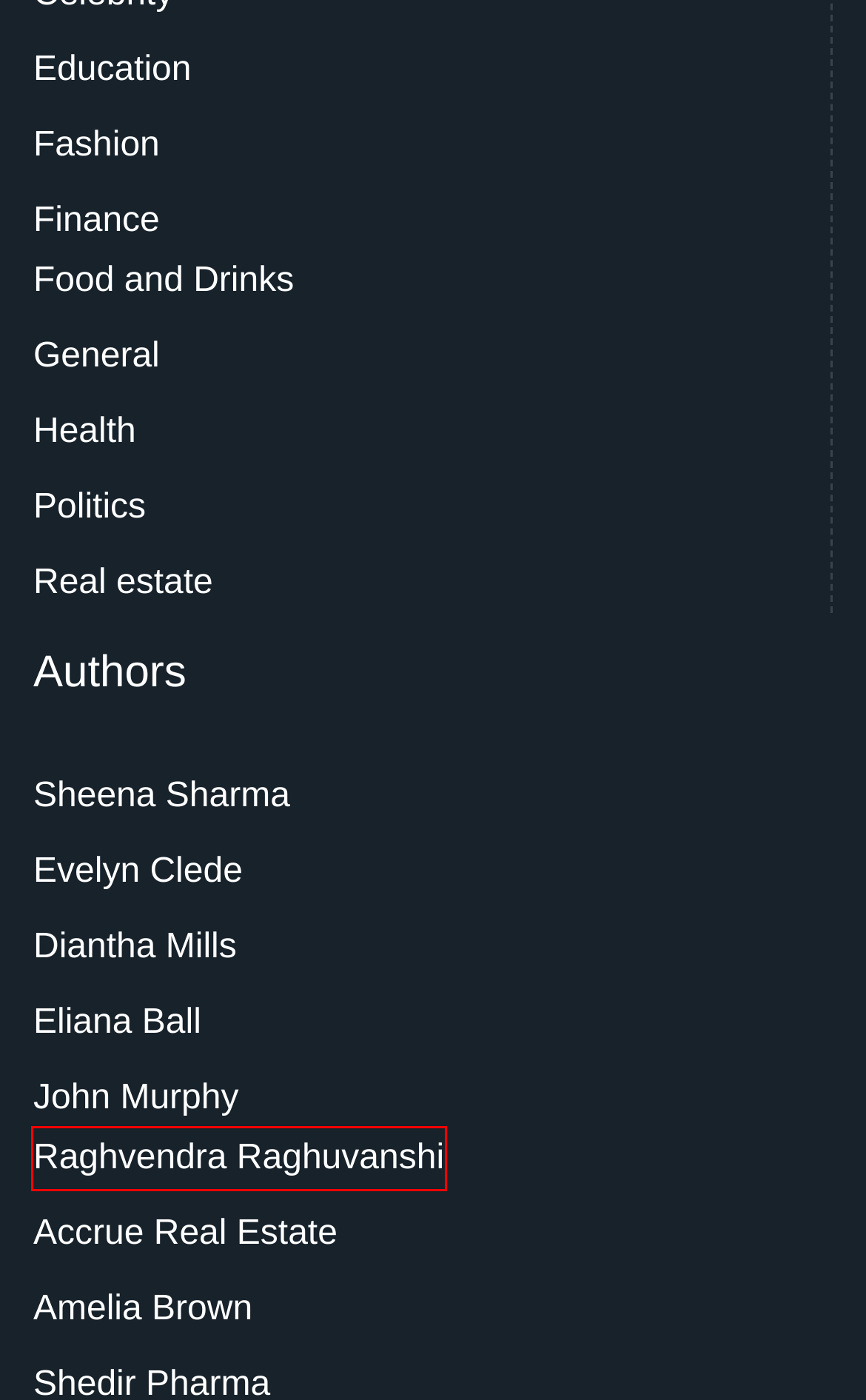You are given a screenshot of a webpage with a red rectangle bounding box around an element. Choose the best webpage description that matches the page after clicking the element in the bounding box. Here are the candidates:
A. Real estate Archives - The Mega News
B. Politics Archives - The Mega News
C. General Archives - The Mega News
D. Diantha Mills, Author at The Mega News
E. Evelyn Clede, Author at The Mega News
F. Food and Drinks Archives - The Mega News
G. Raghvendra Raghuvanshi, Author at The Mega News
H. Sheena Sharma, Author at The Mega News

G